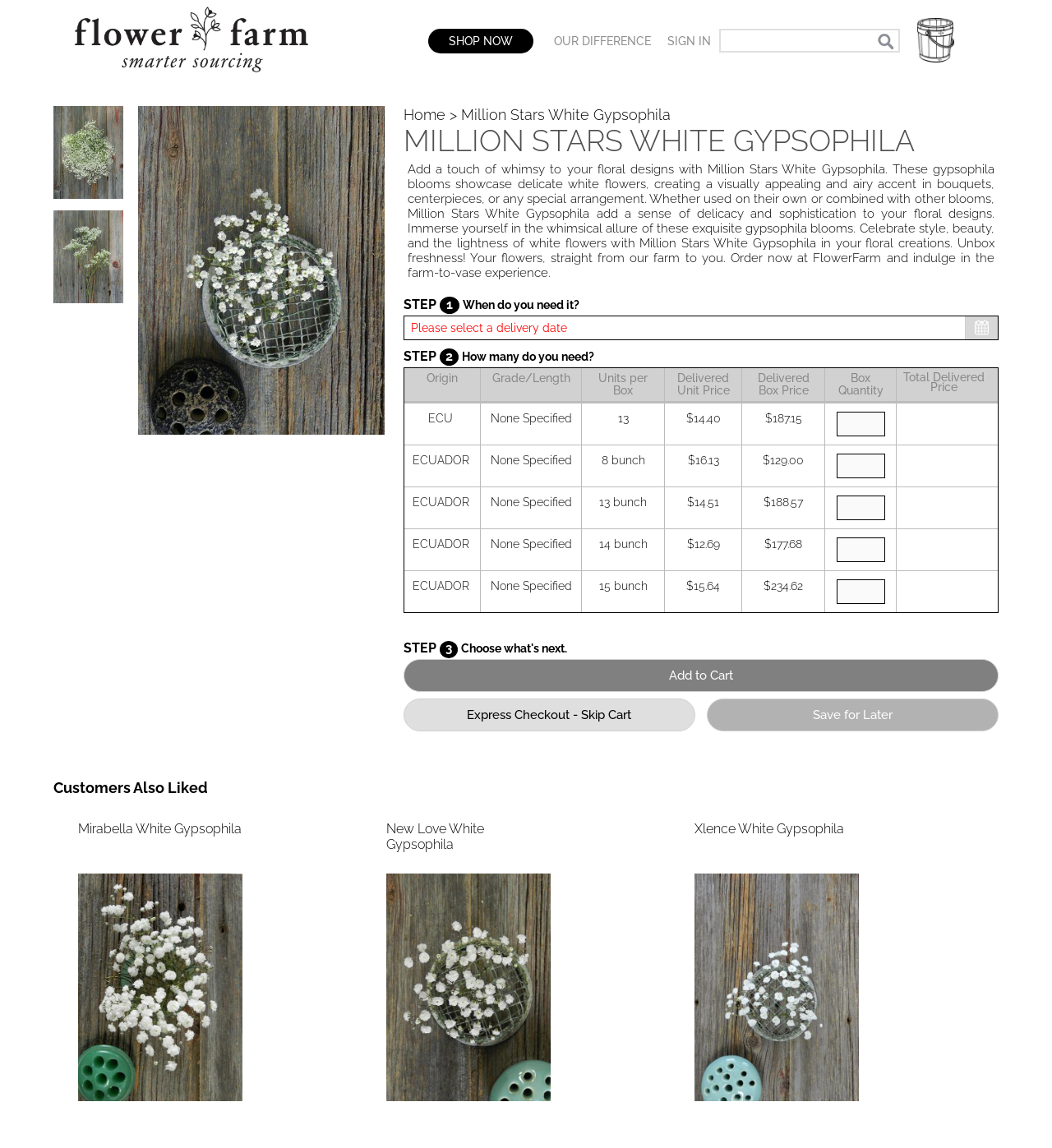Find the bounding box coordinates of the clickable region needed to perform the following instruction: "Search for flowers". The coordinates should be provided as four float numbers between 0 and 1, i.e., [left, top, right, bottom].

[0.684, 0.025, 0.855, 0.046]